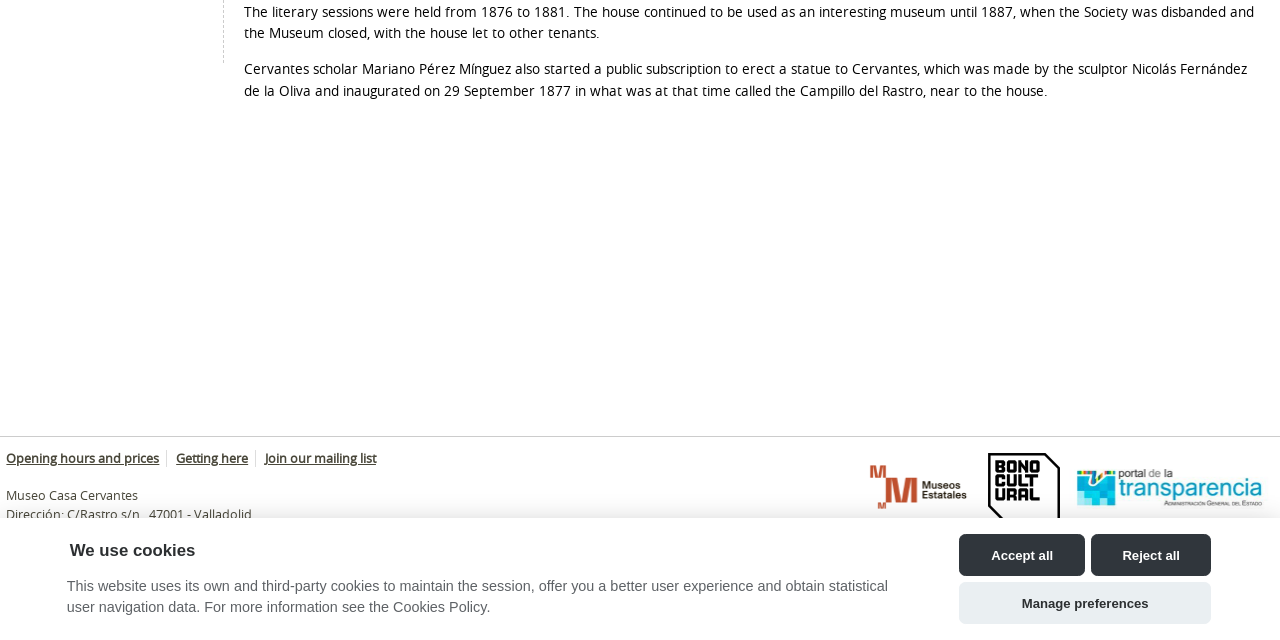Please determine the bounding box coordinates, formatted as (top-left x, top-left y, bottom-right x, bottom-right y), with all values as floating point numbers between 0 and 1. Identify the bounding box of the region described as: Opening hours and prices

[0.005, 0.703, 0.125, 0.73]